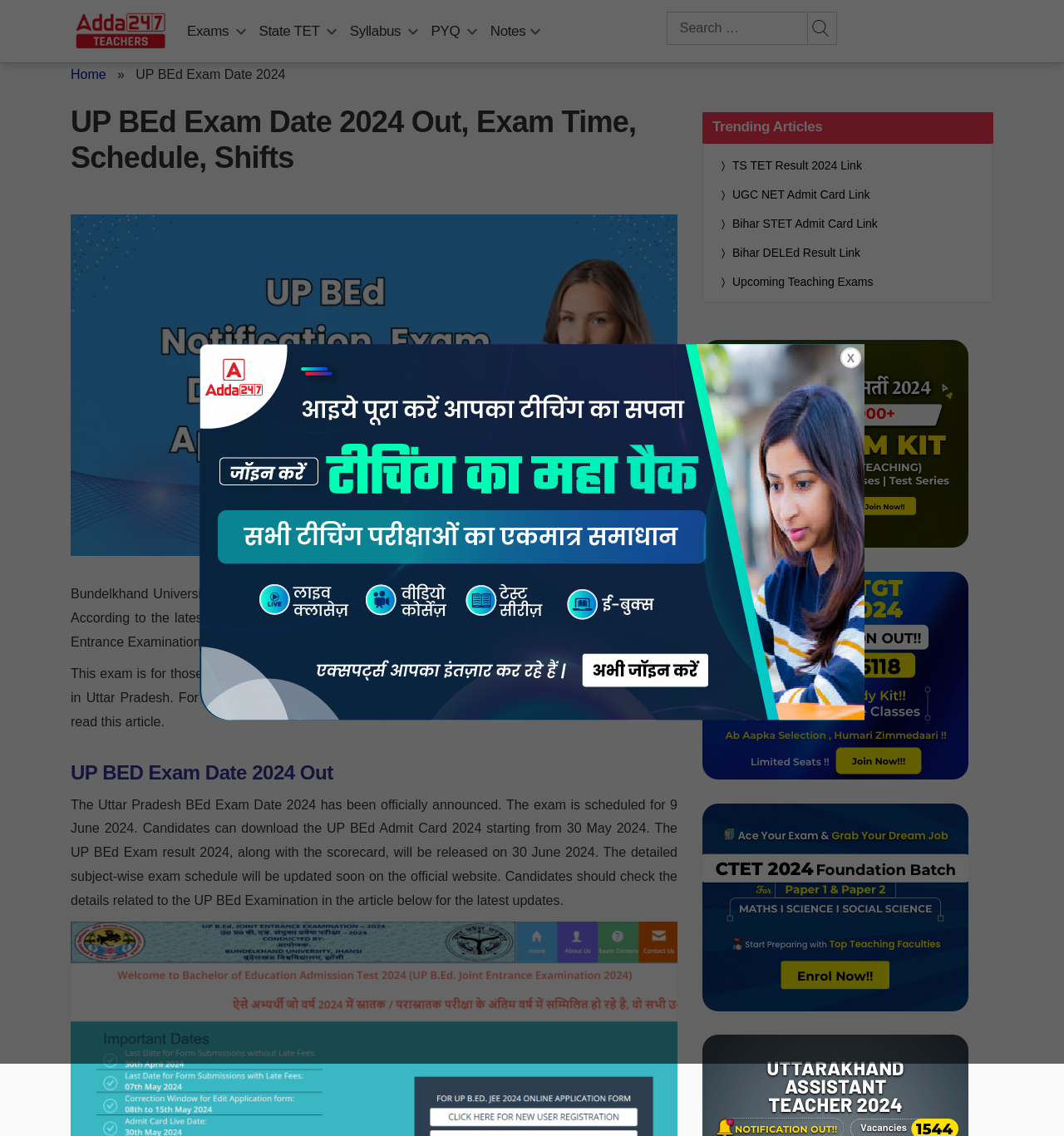Determine the main headline from the webpage and extract its text.

UP BEd Exam Date 2024 Out, Exam Time, Schedule, Shifts